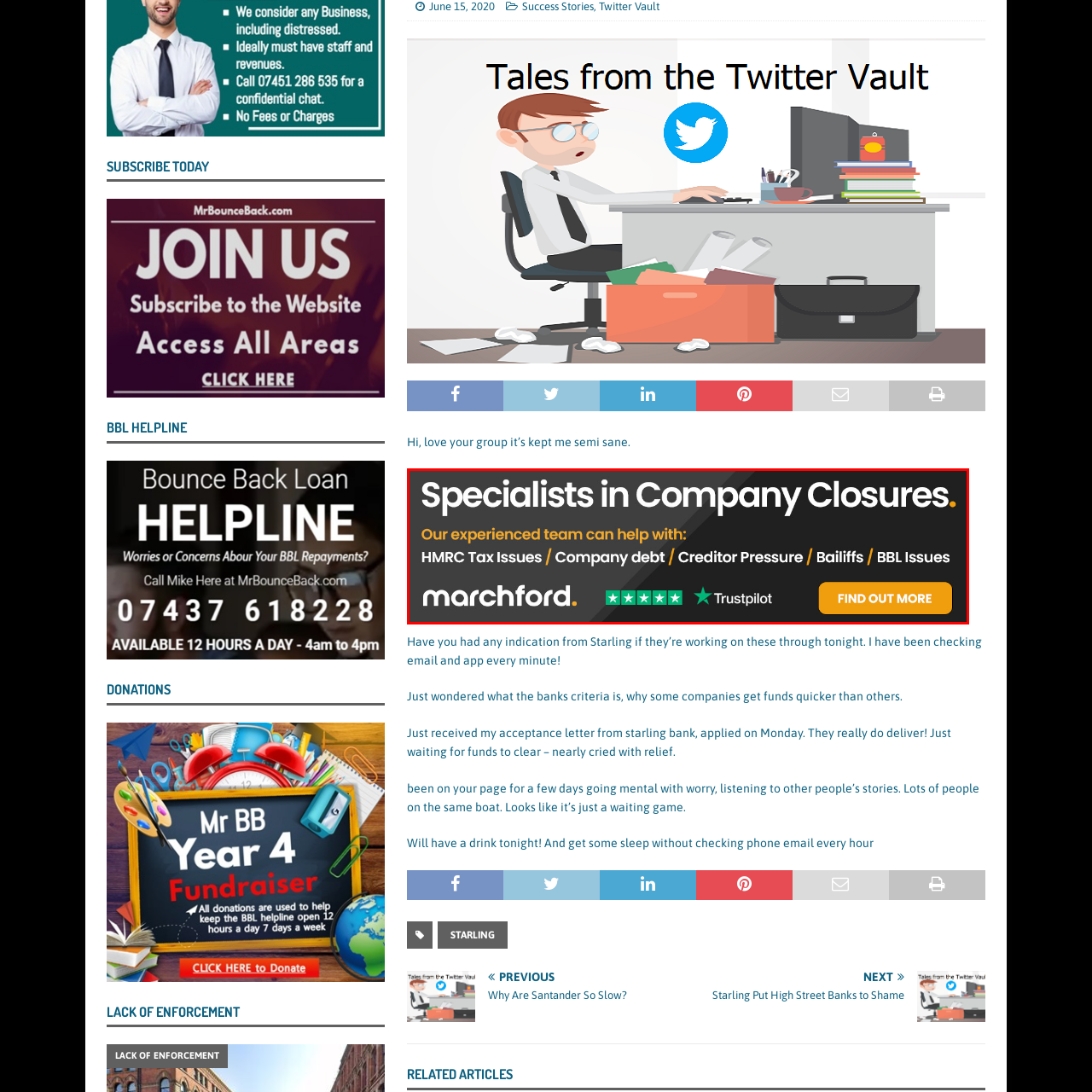Give an in-depth description of the image highlighted with the red boundary.

This image promotes Marchford, a company specializing in providing assistance with company closures. It highlights their expertise in addressing various financial challenges, including HMRC tax issues, company debt, creditor pressure, bailiff actions, and Bounce Back Loan (BBL) matters. The design features a clear call to action, encouraging viewers to "FIND OUT MORE." Additionally, the image boasts a positive Trustpilot rating of 4 stars, reinforcing the credibility and reliability of their services. The overall layout combines professionalism with an inviting tone, aimed at business owners seeking guidance during difficult times.